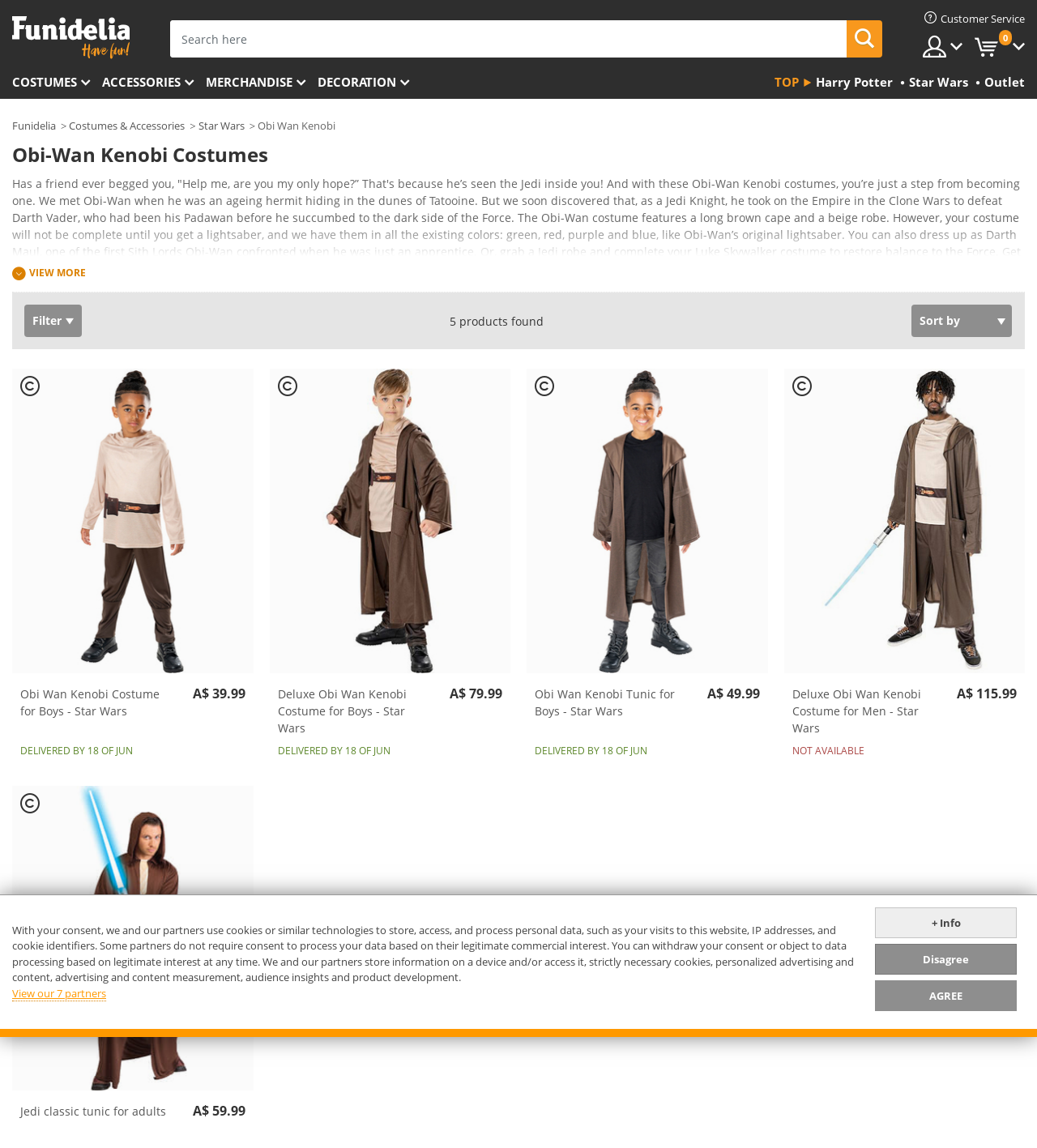Given the content of the image, can you provide a detailed answer to the question?
How many products are found on this webpage?

I found the answer by looking at the text '5 products found' on the webpage, which indicates that there are 5 products listed on this page.